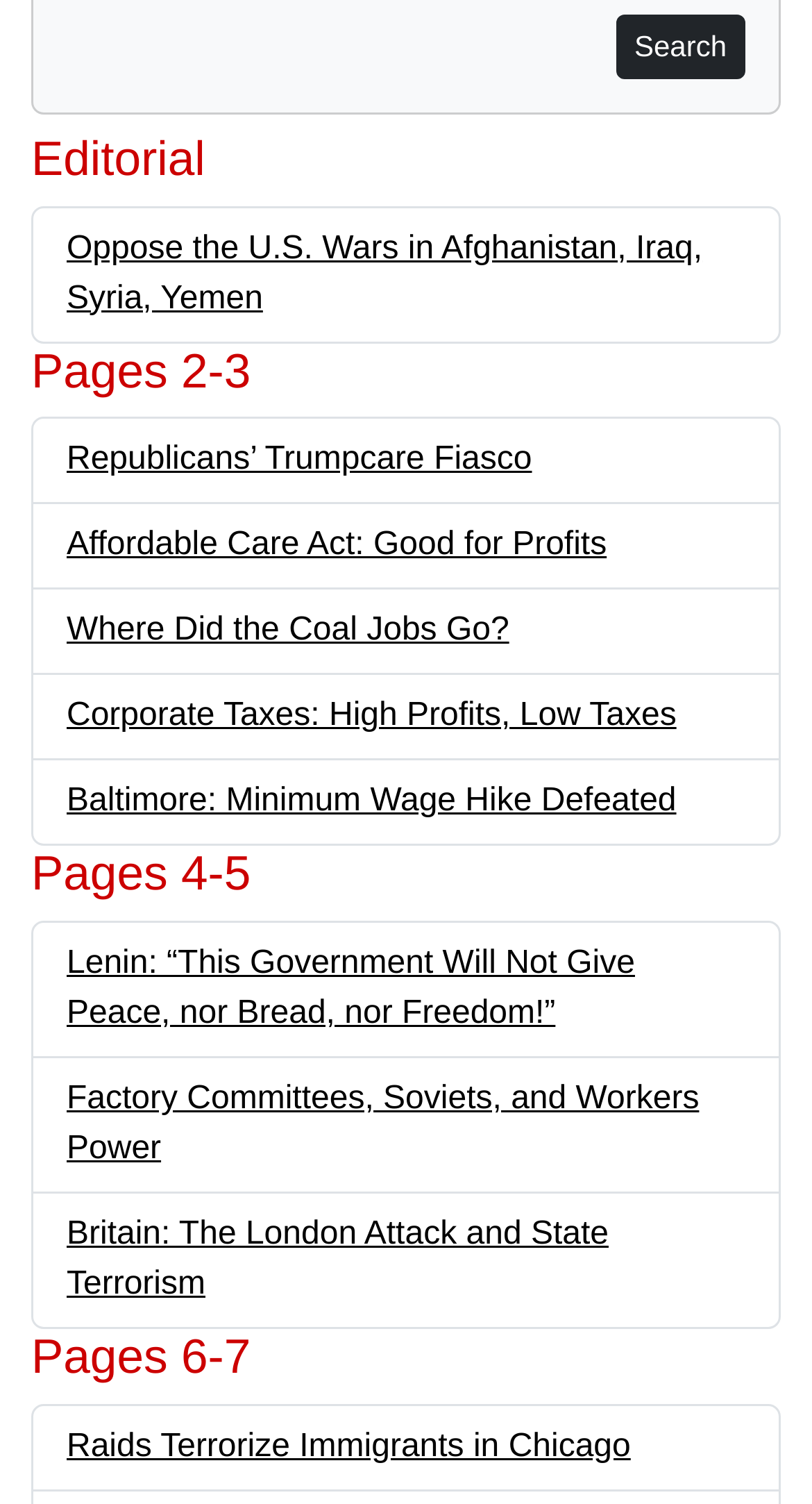Extract the bounding box for the UI element that matches this description: "Republicans’ Trumpcare Fiasco".

[0.082, 0.294, 0.655, 0.318]